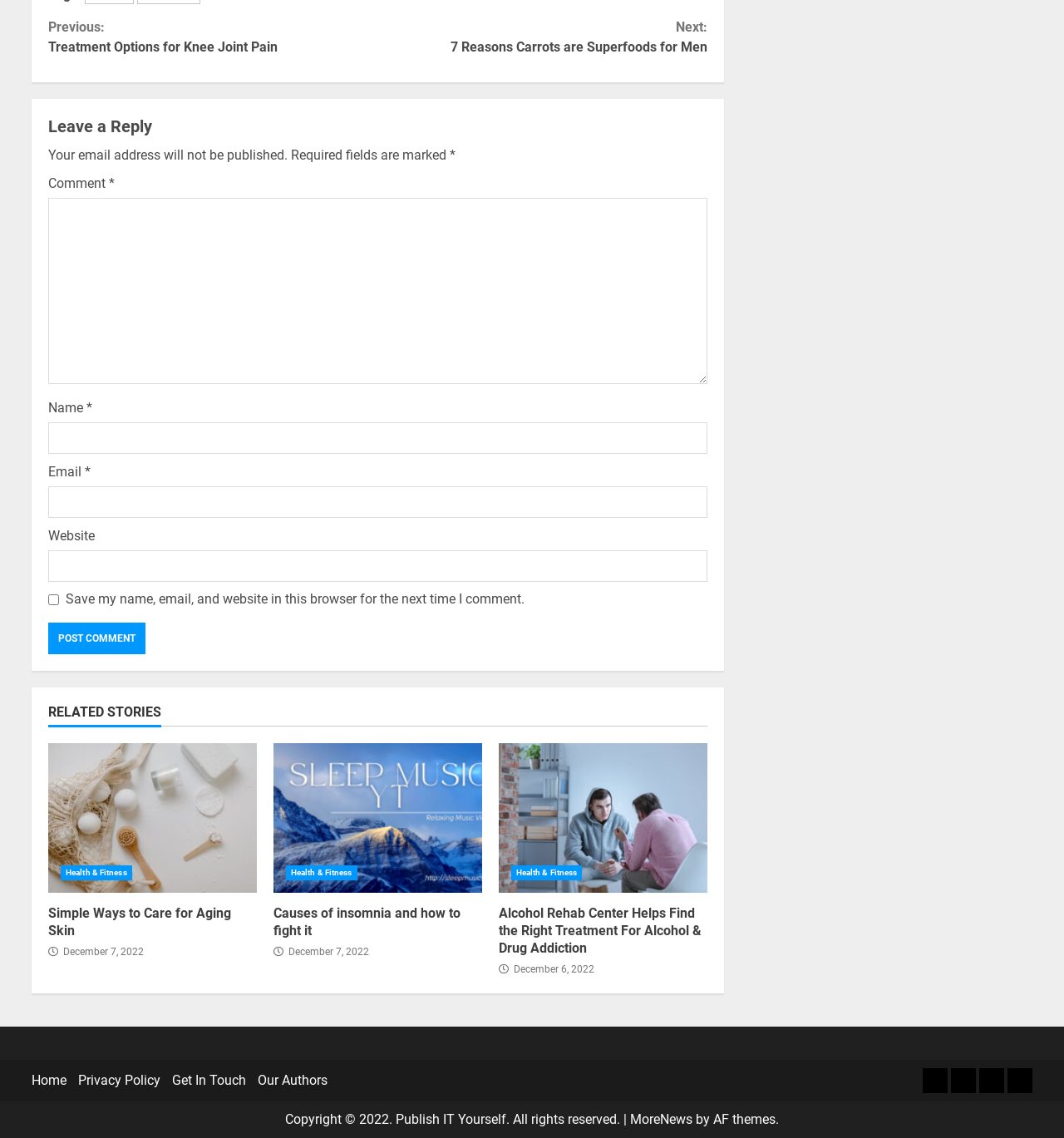Please pinpoint the bounding box coordinates for the region I should click to adhere to this instruction: "Click the 'Post Comment' button".

[0.045, 0.547, 0.137, 0.575]